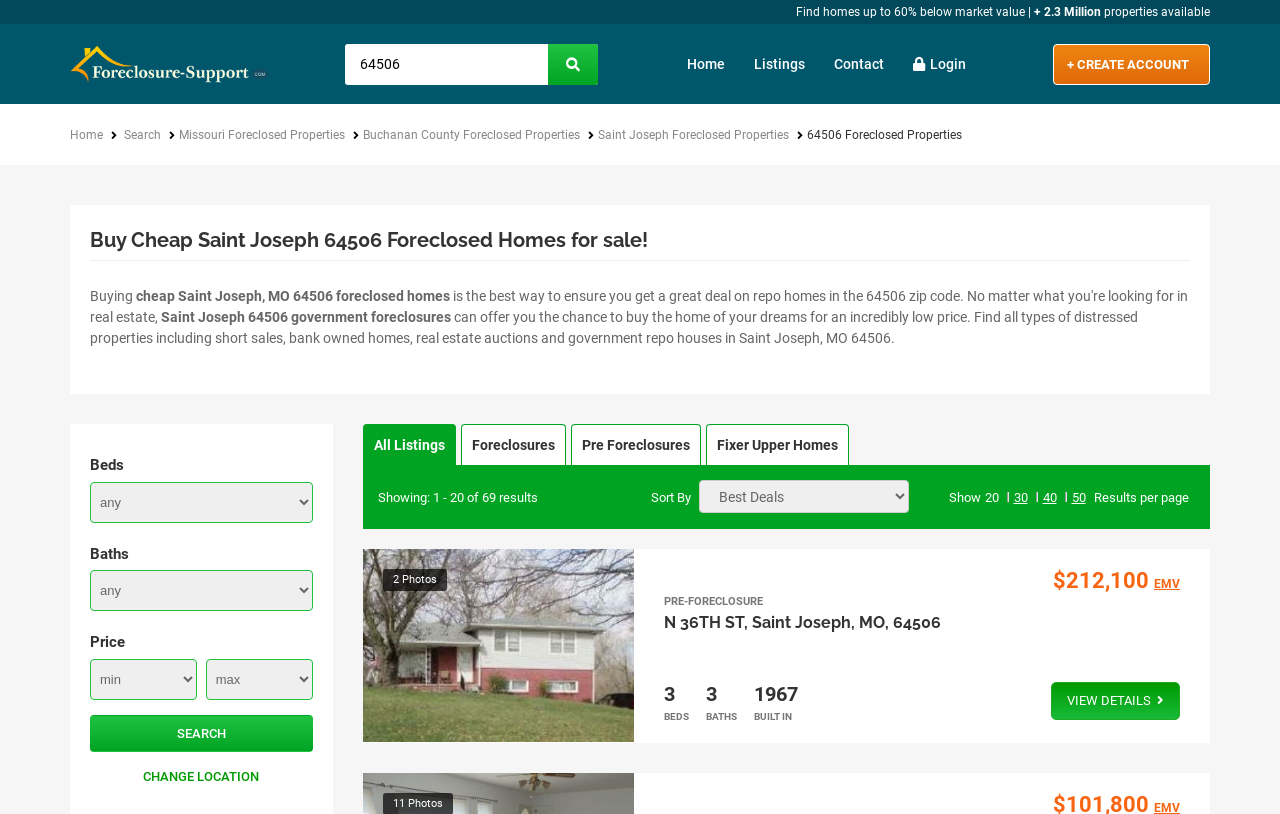Please locate the clickable area by providing the bounding box coordinates to follow this instruction: "Change location".

[0.07, 0.942, 0.244, 0.966]